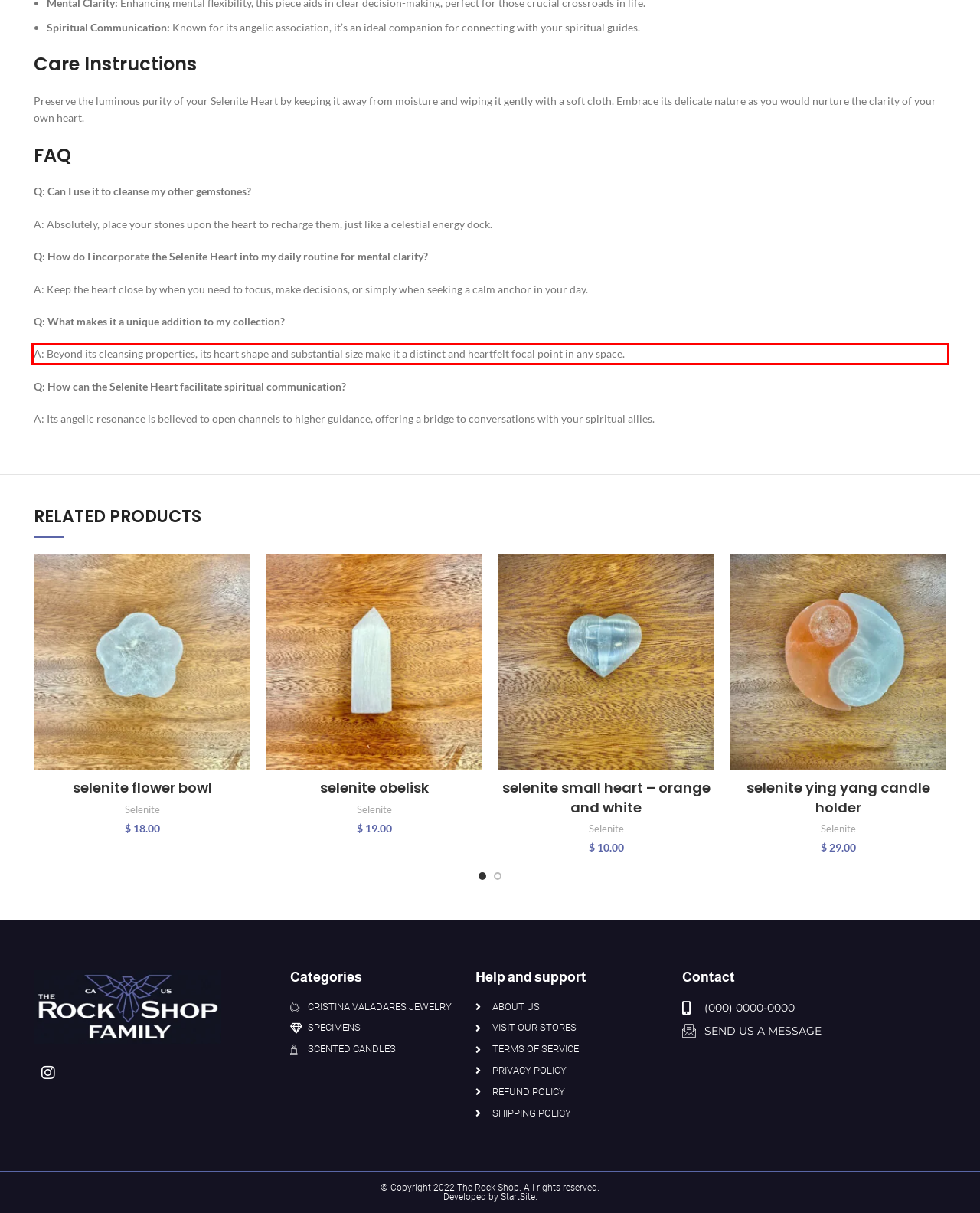Inspect the webpage screenshot that has a red bounding box and use OCR technology to read and display the text inside the red bounding box.

A: Beyond its cleansing properties, its heart shape and substantial size make it a distinct and heartfelt focal point in any space.